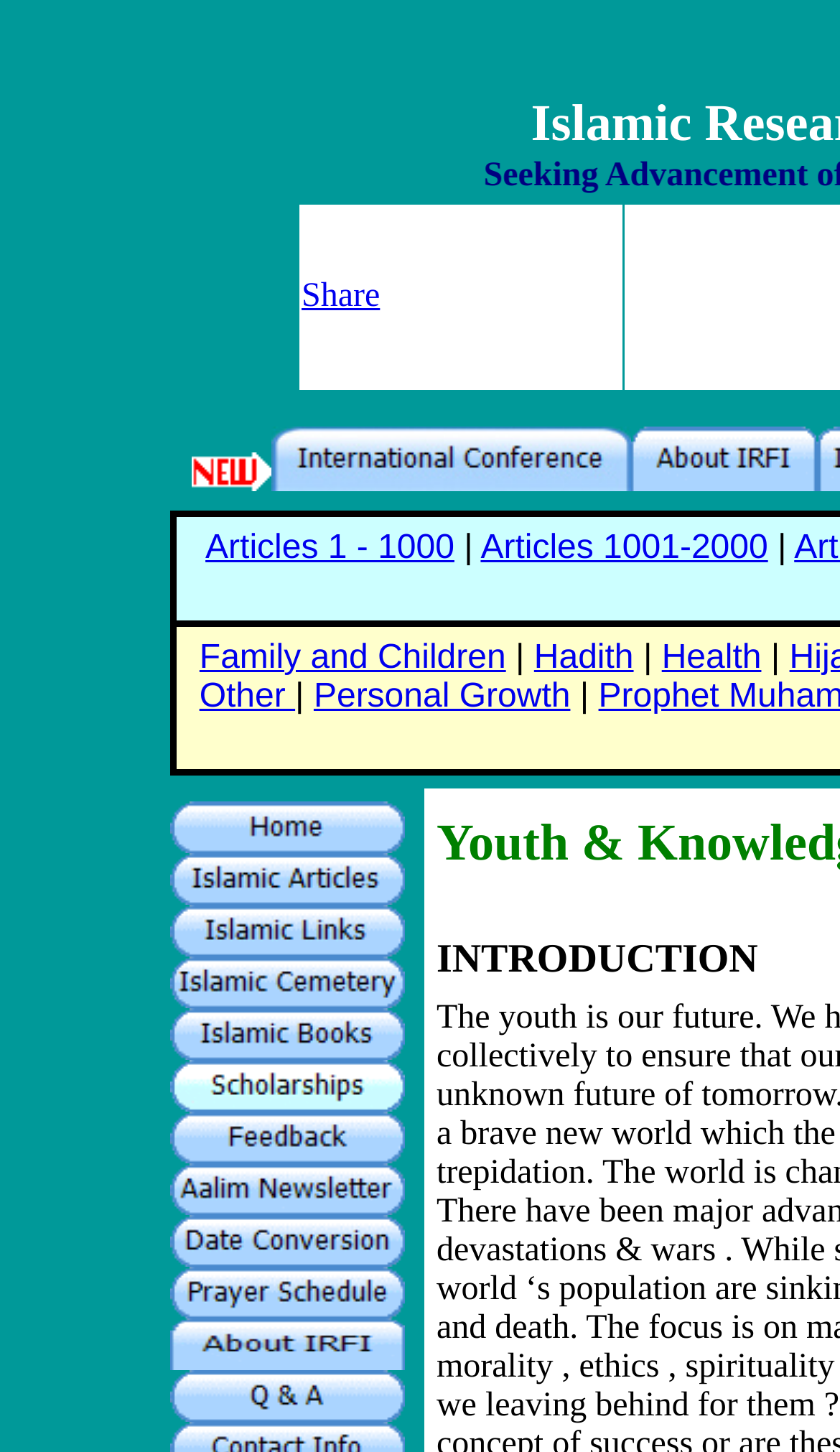Determine the bounding box coordinates of the section to be clicked to follow the instruction: "Share the page". The coordinates should be given as four float numbers between 0 and 1, formatted as [left, top, right, bottom].

[0.356, 0.141, 0.741, 0.269]